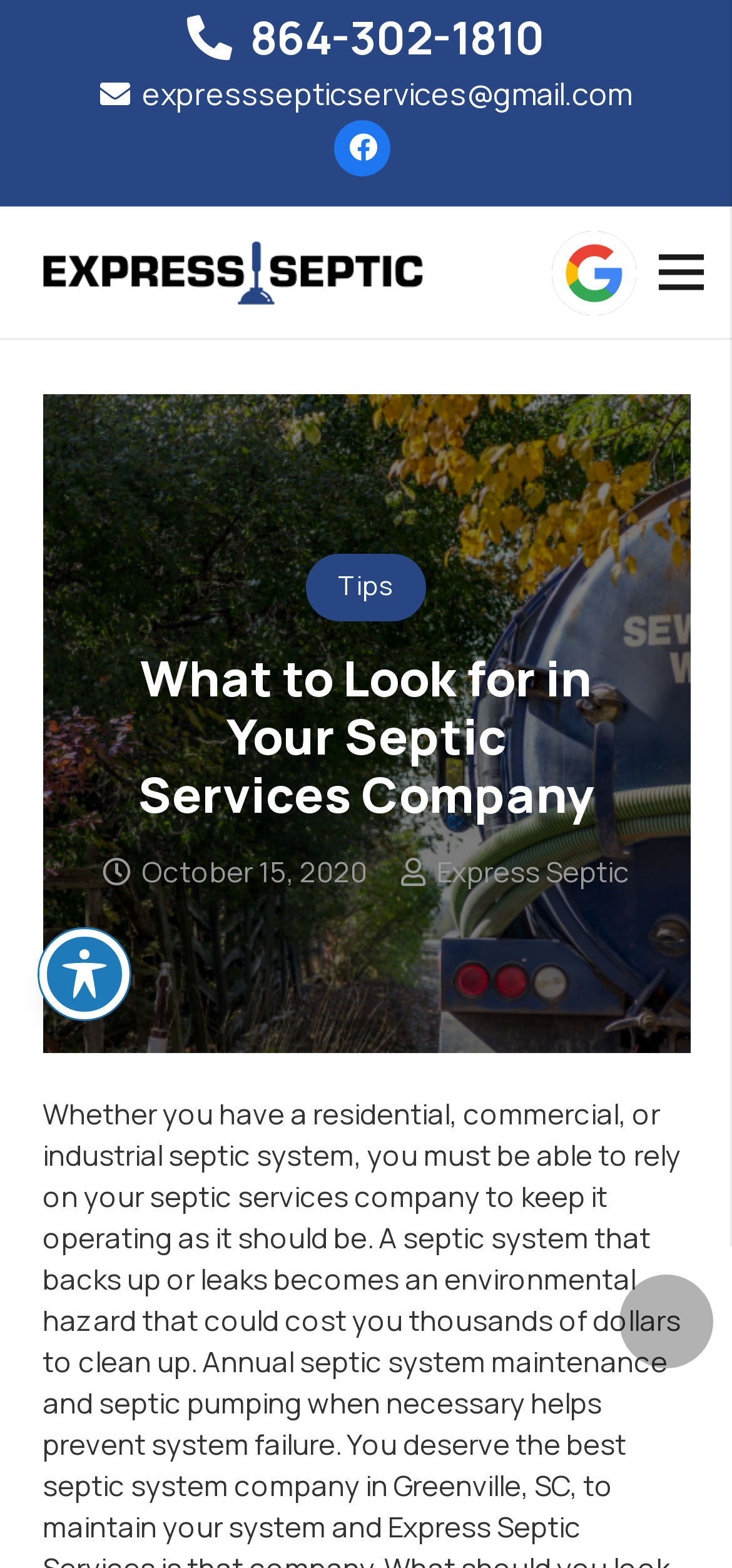Specify the bounding box coordinates of the area that needs to be clicked to achieve the following instruction: "Send a message".

None